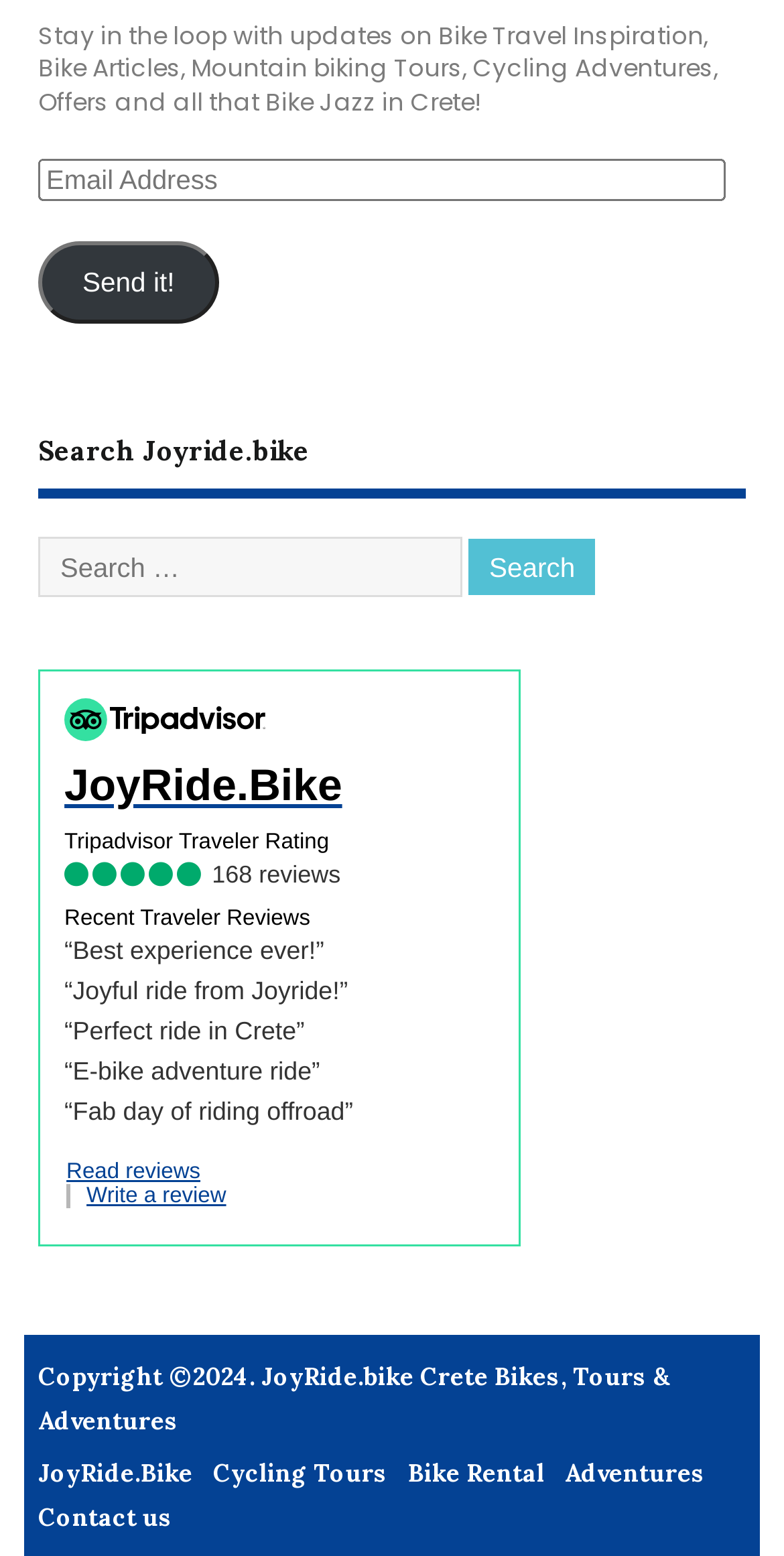Please specify the bounding box coordinates of the clickable region to carry out the following instruction: "Join now". The coordinates should be four float numbers between 0 and 1, in the format [left, top, right, bottom].

None